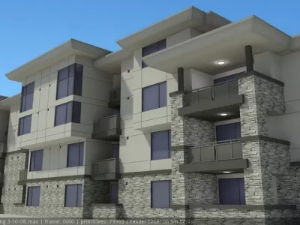Provide your answer in a single word or phrase: 
What is the primary material used for the building's facade?

Textured stone